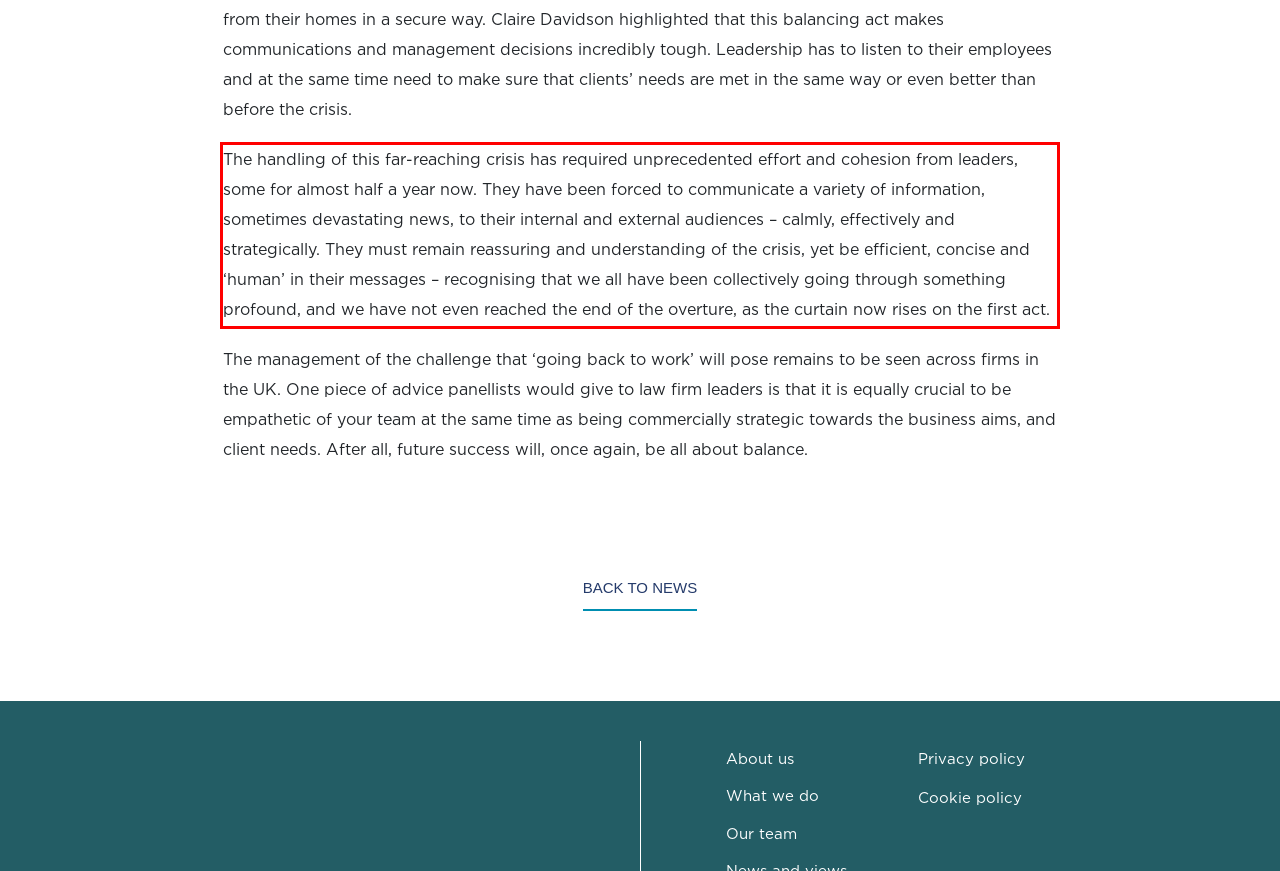You have a screenshot of a webpage with a red bounding box. Use OCR to generate the text contained within this red rectangle.

The handling of this far-reaching crisis has required unprecedented effort and cohesion from leaders, some for almost half a year now. They have been forced to communicate a variety of information, sometimes devastating news, to their internal and external audiences – calmly, effectively and strategically. They must remain reassuring and understanding of the crisis, yet be efficient, concise and ‘human’ in their messages – recognising that we all have been collectively going through something profound, and we have not even reached the end of the overture, as the curtain now rises on the first act.